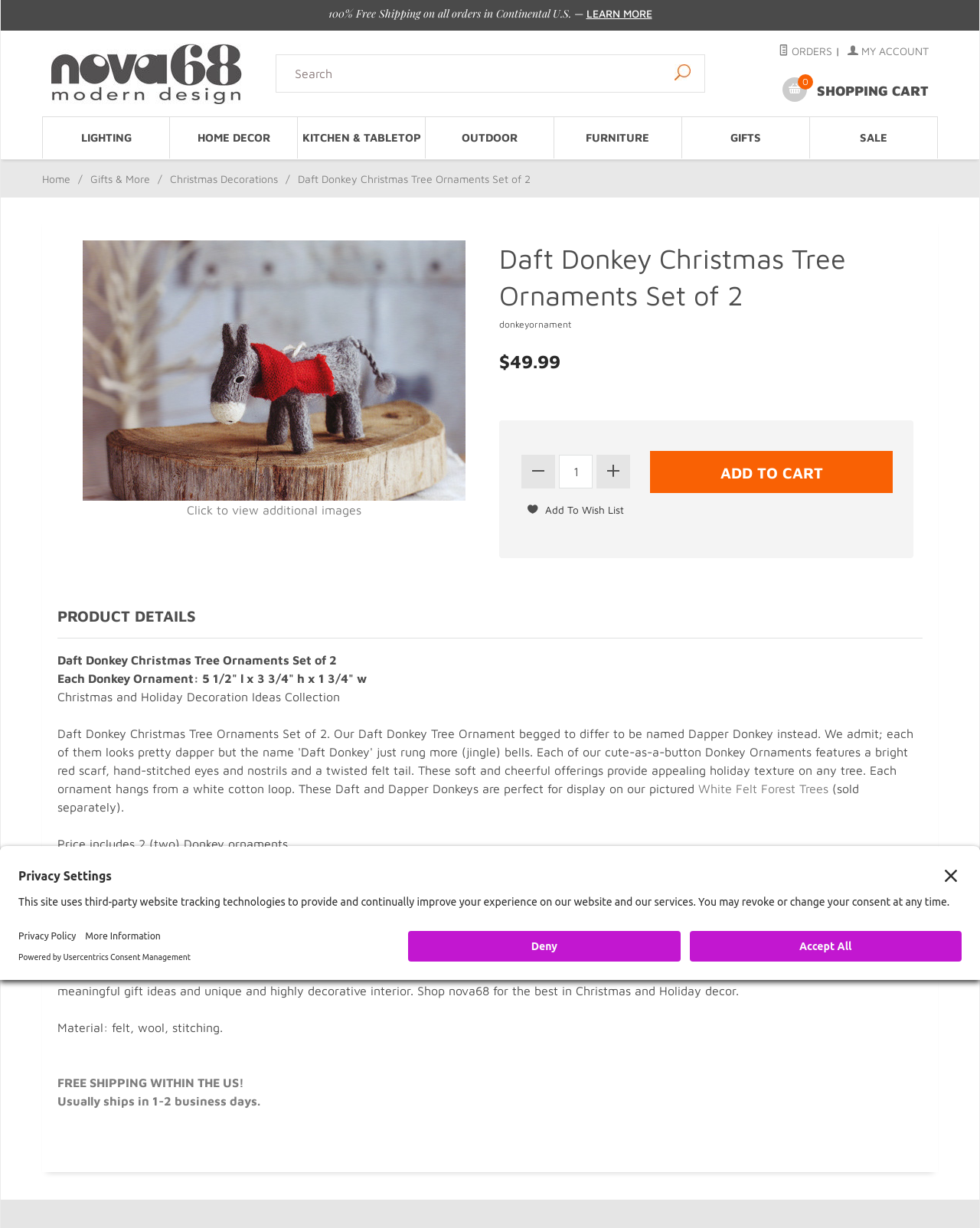What is the material of the donkey ornaments?
By examining the image, provide a one-word or phrase answer.

felt, wool, stitching